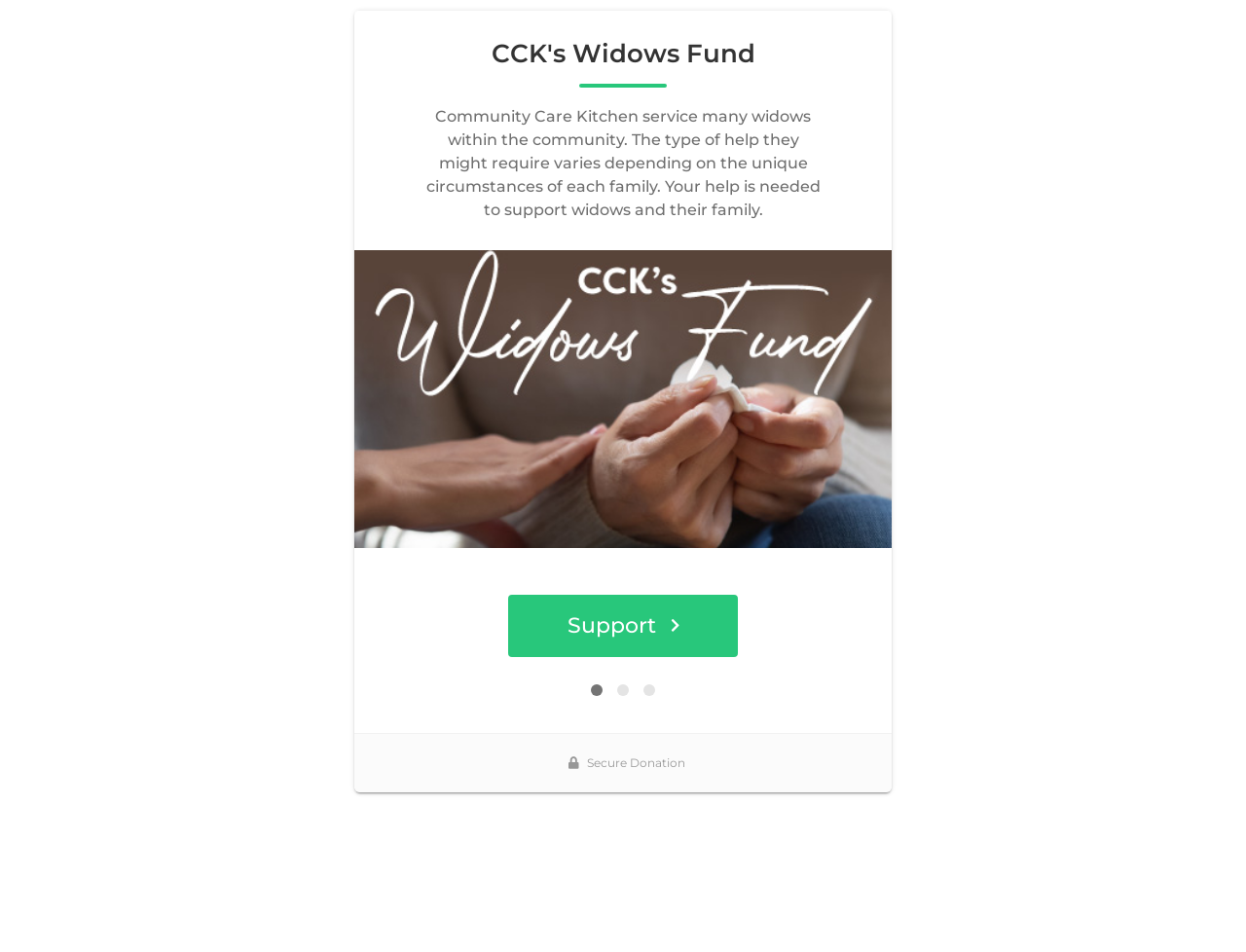What is the status of the donation?
Look at the image and provide a detailed response to the question.

The StaticText element 'Secure Donation' suggests that the donation process is secure.